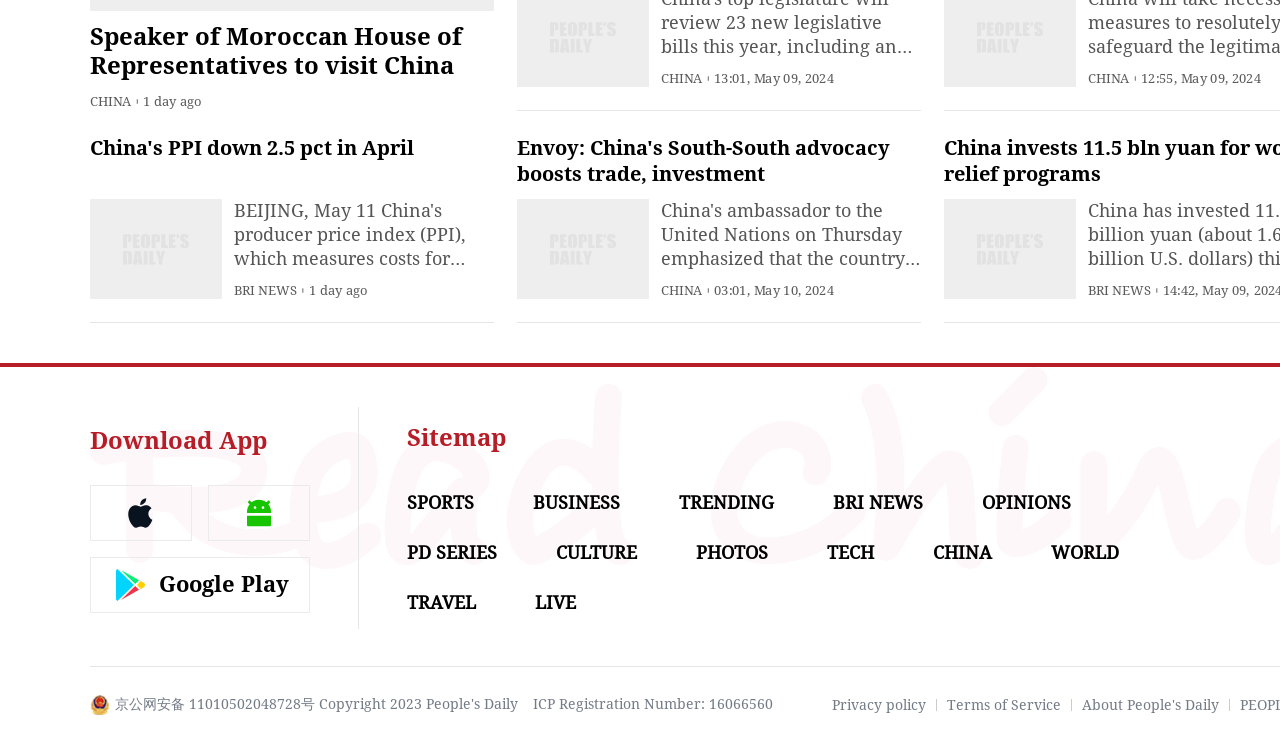Find the bounding box coordinates for the HTML element specified by: "Privacy policy".

[0.65, 0.933, 0.723, 0.954]